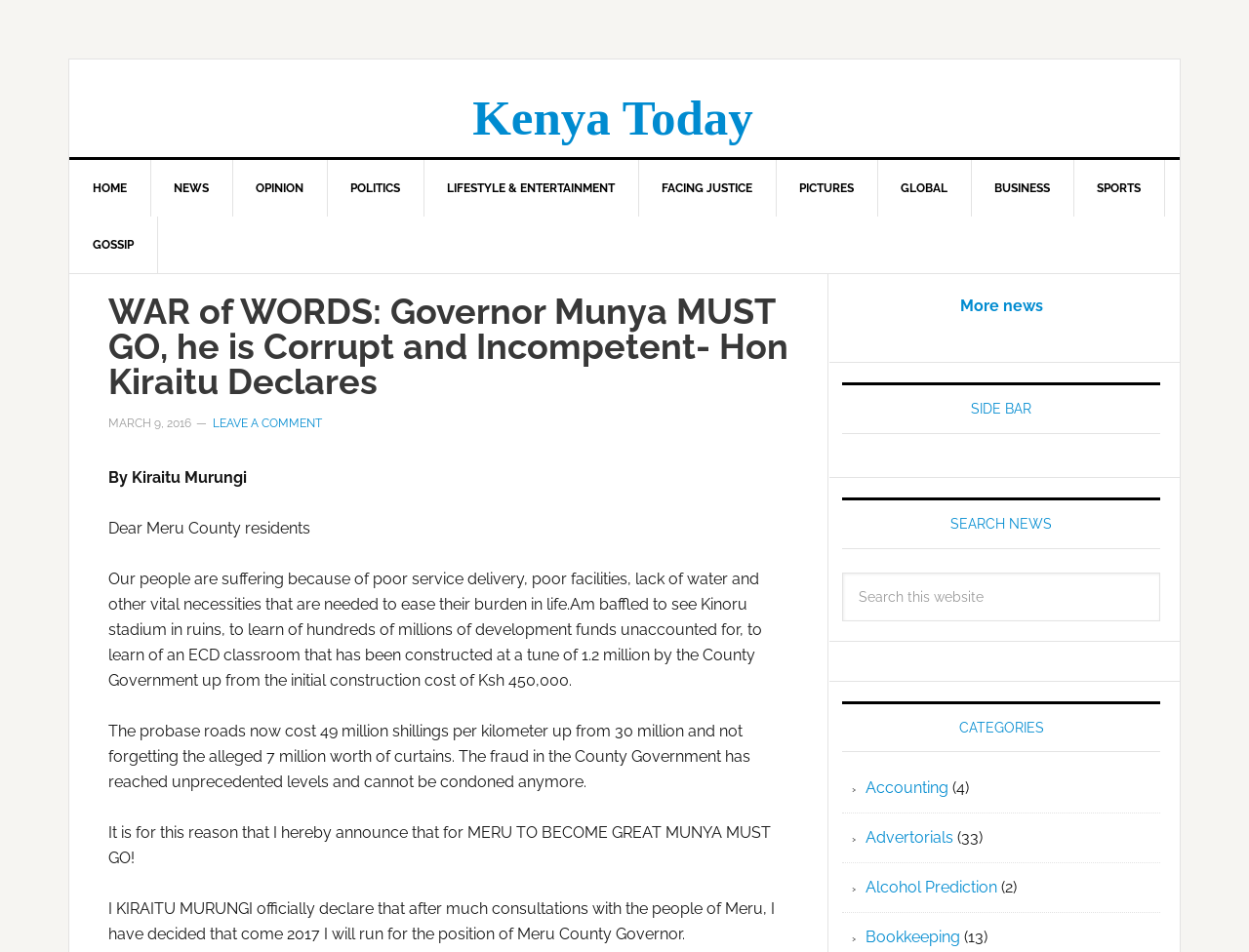Respond to the question with just a single word or phrase: 
What is the main issue in Meru County?

Poor service delivery